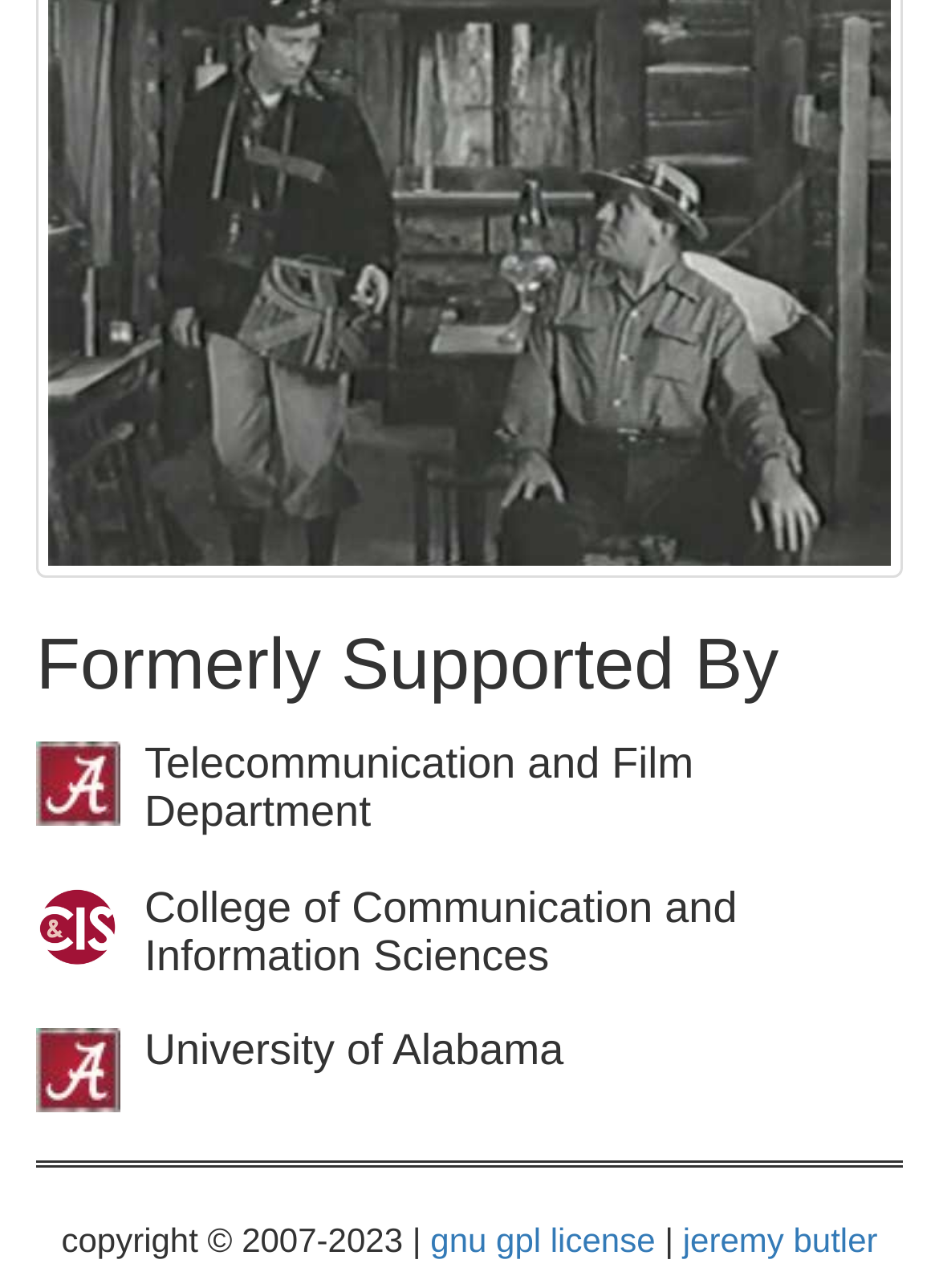What is the year range of the copyright?
Respond with a short answer, either a single word or a phrase, based on the image.

2007-2023